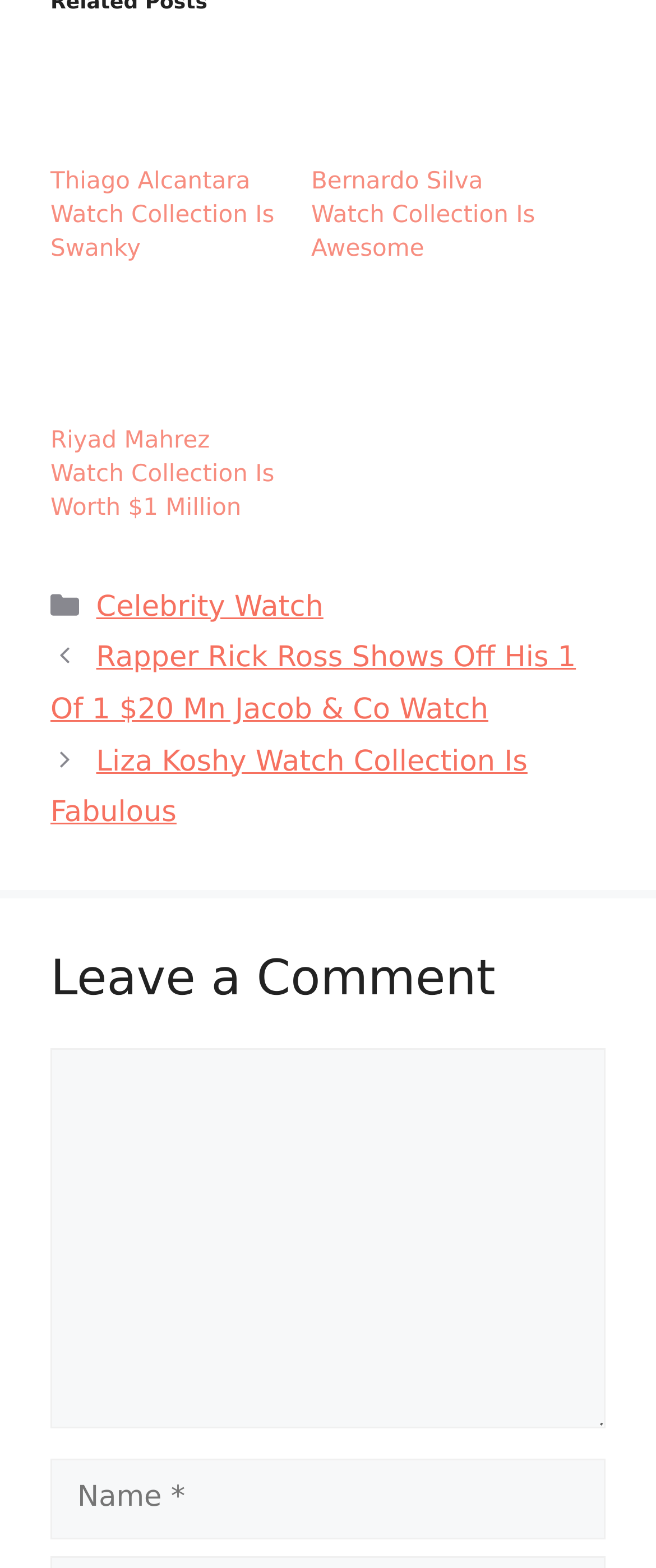Determine the bounding box coordinates for the region that must be clicked to execute the following instruction: "Click on About Us".

None